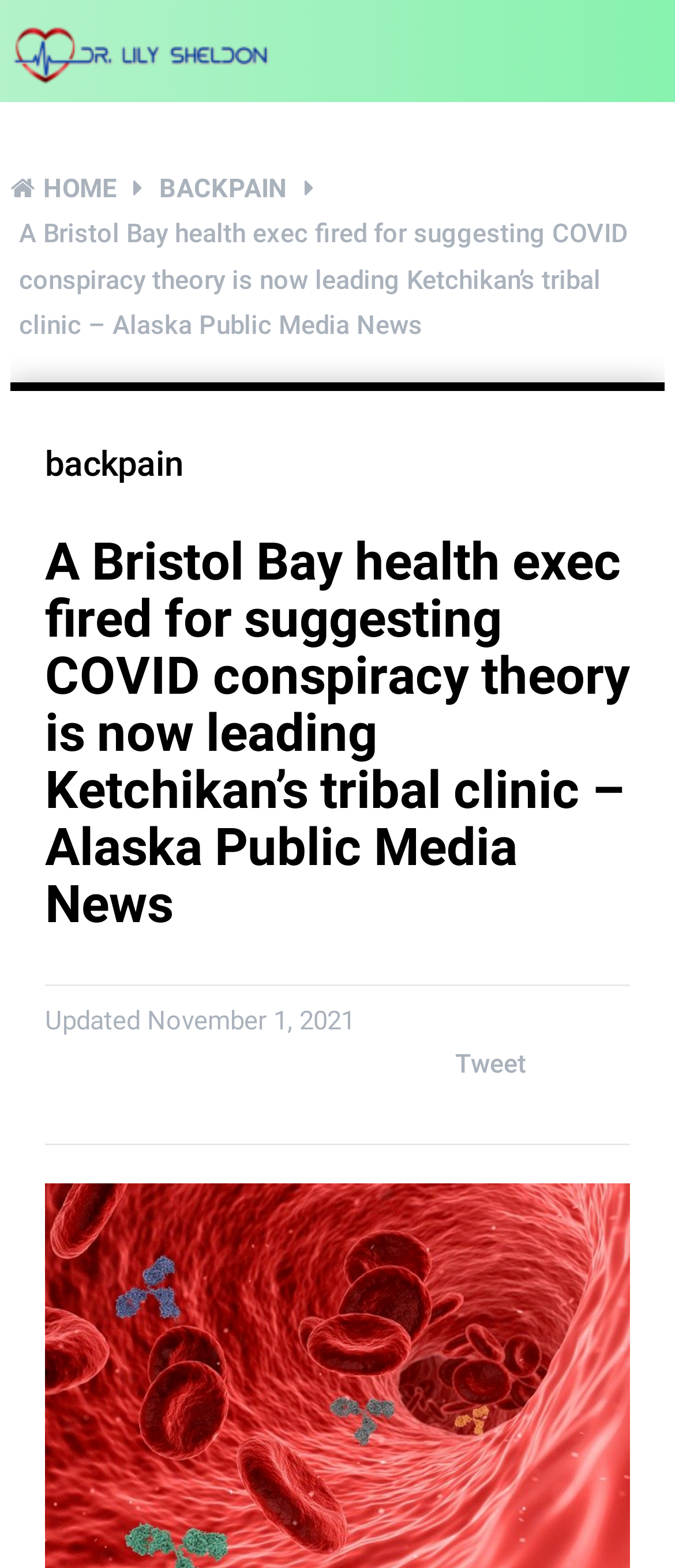Based on what you see in the screenshot, provide a thorough answer to this question: When was the news article updated?

The answer can be found by looking at the StaticText element 'November 1, 2021' which is located below the 'Updated' text. This suggests that the news article was updated on November 1, 2021.